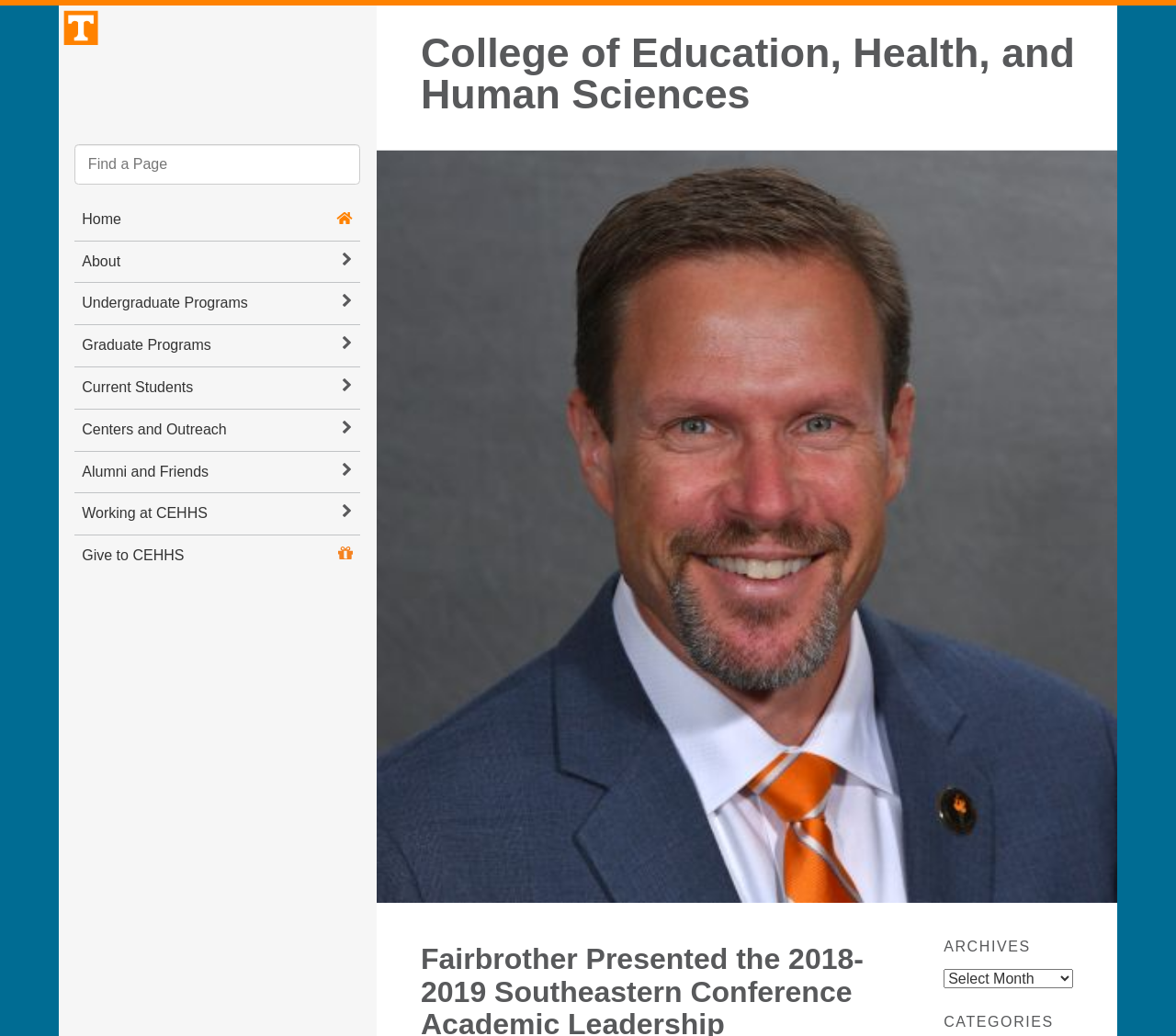Please identify the bounding box coordinates of the clickable element to fulfill the following instruction: "Report an accessibility issue". The coordinates should be four float numbers between 0 and 1, i.e., [left, top, right, bottom].

[0.049, 0.004, 0.077, 0.036]